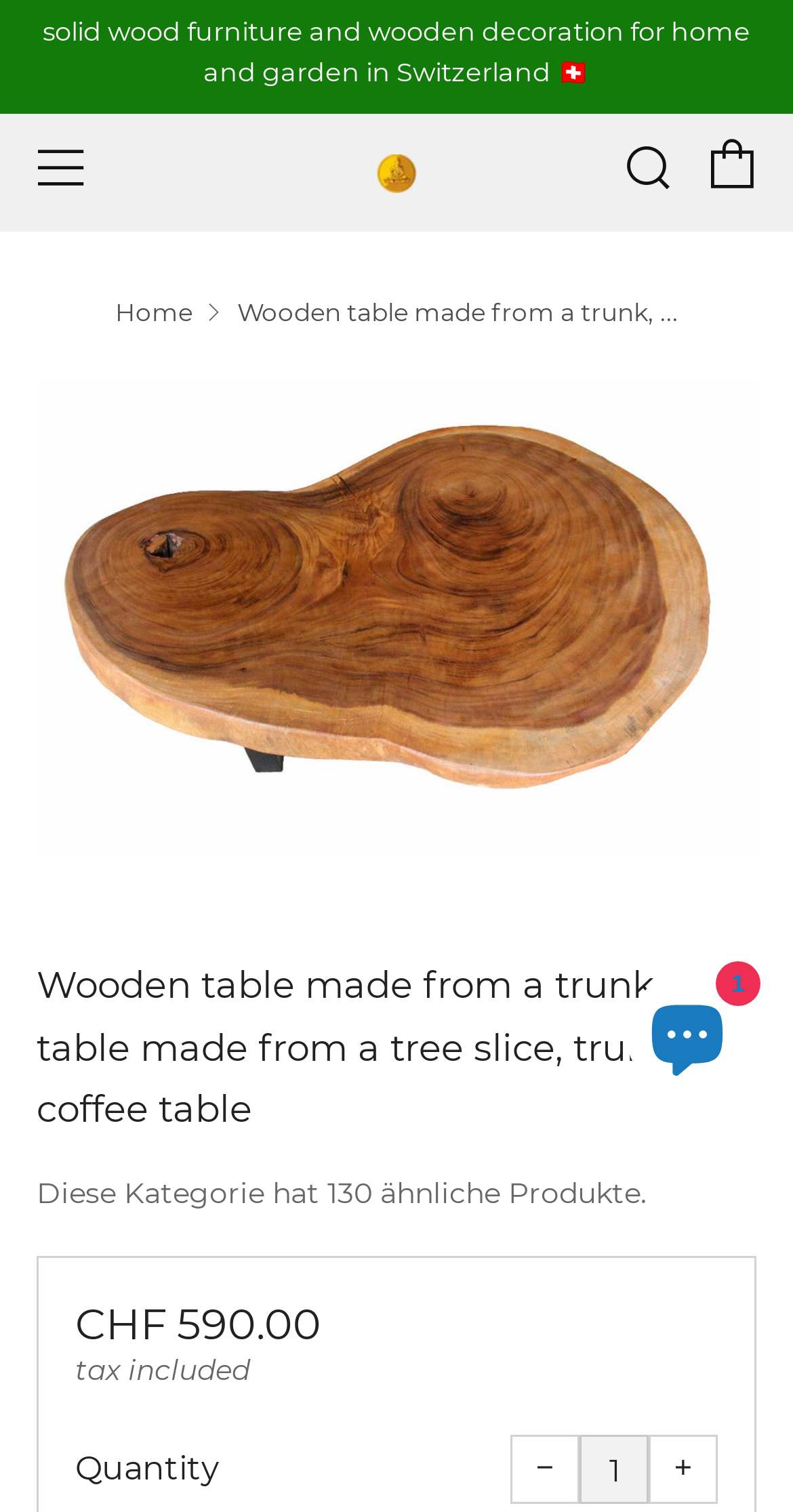Determine the bounding box coordinates for the element that should be clicked to follow this instruction: "View cart". The coordinates should be given as four float numbers between 0 and 1, in the format [left, top, right, bottom].

[0.892, 0.093, 0.954, 0.125]